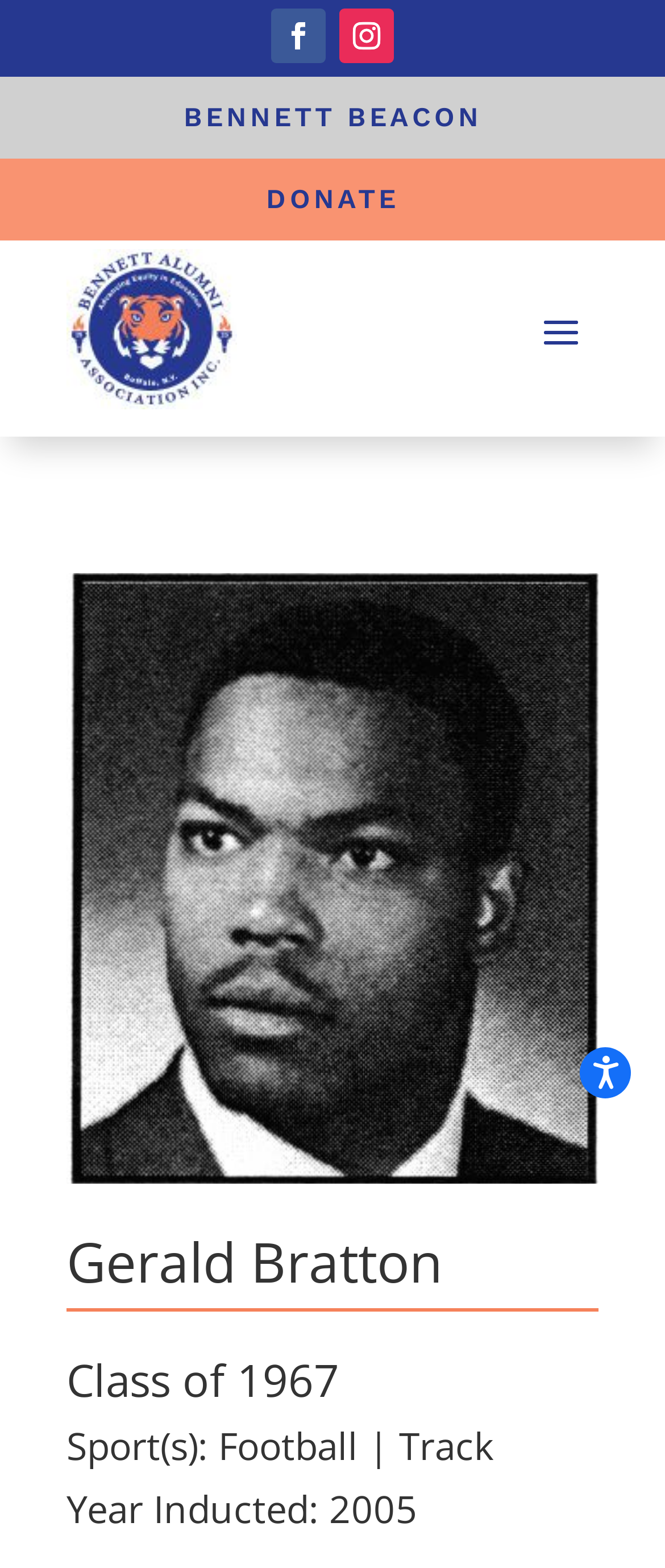Find the bounding box coordinates of the clickable region needed to perform the following instruction: "View the 1967 class page". The coordinates should be provided as four float numbers between 0 and 1, i.e., [left, top, right, bottom].

[0.356, 0.861, 0.51, 0.9]